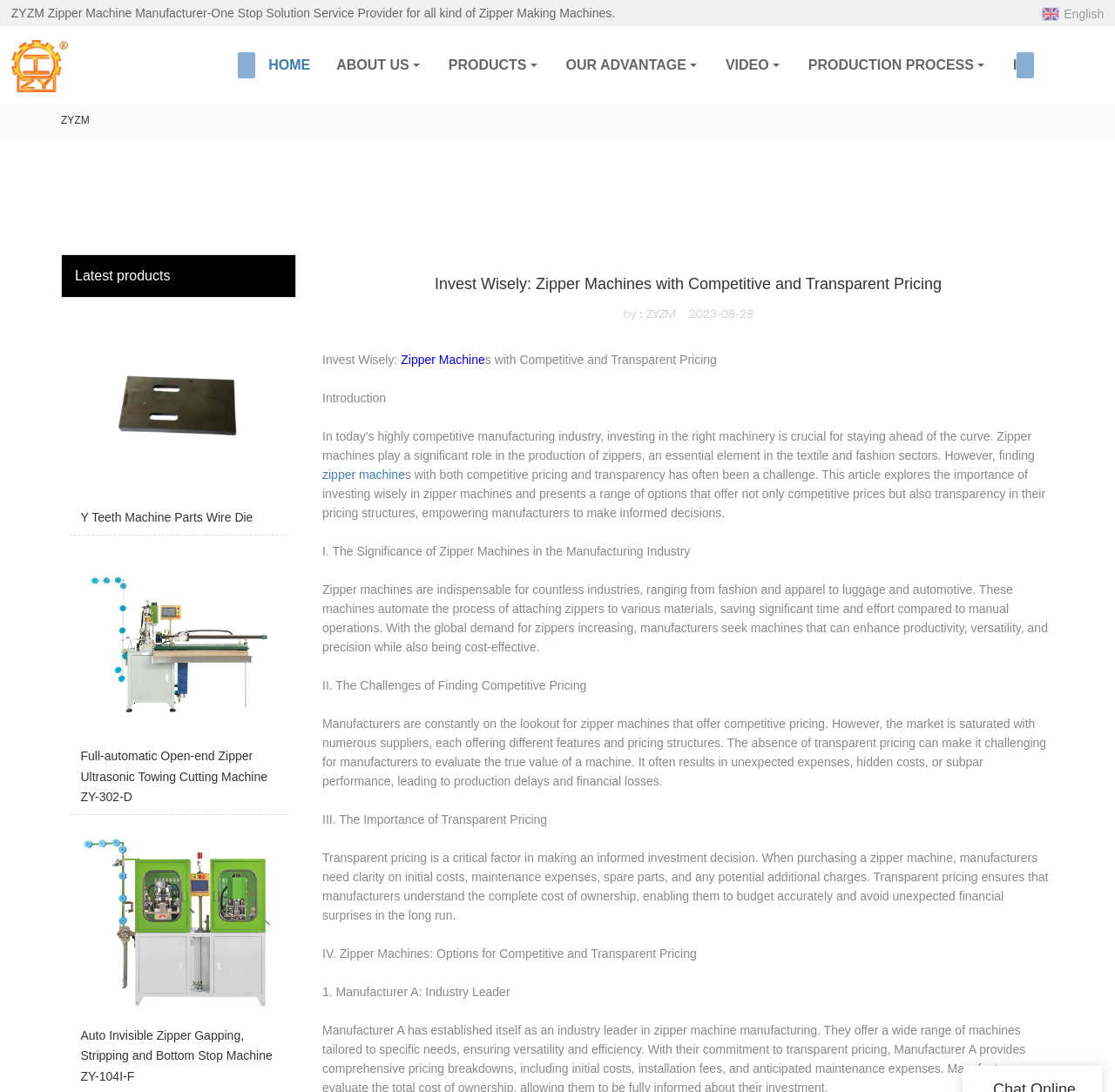Please specify the bounding box coordinates of the clickable region to carry out the following instruction: "Click the Zipper Machine link". The coordinates should be four float numbers between 0 and 1, in the format [left, top, right, bottom].

[0.36, 0.323, 0.435, 0.336]